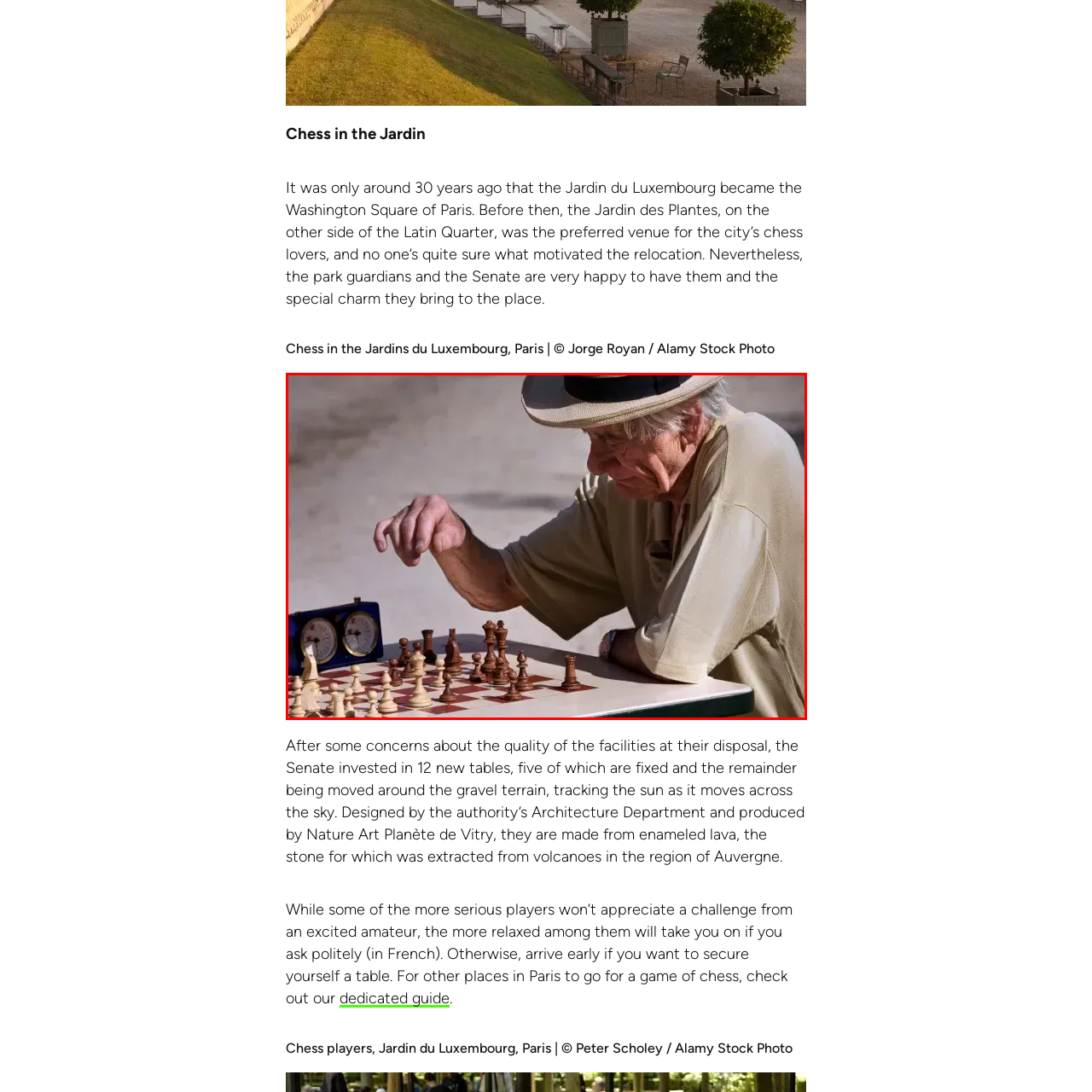What is the purpose of the device to the left of the chessboard?
Observe the image inside the red bounding box and answer the question using only one word or a short phrase.

To keep track of the game